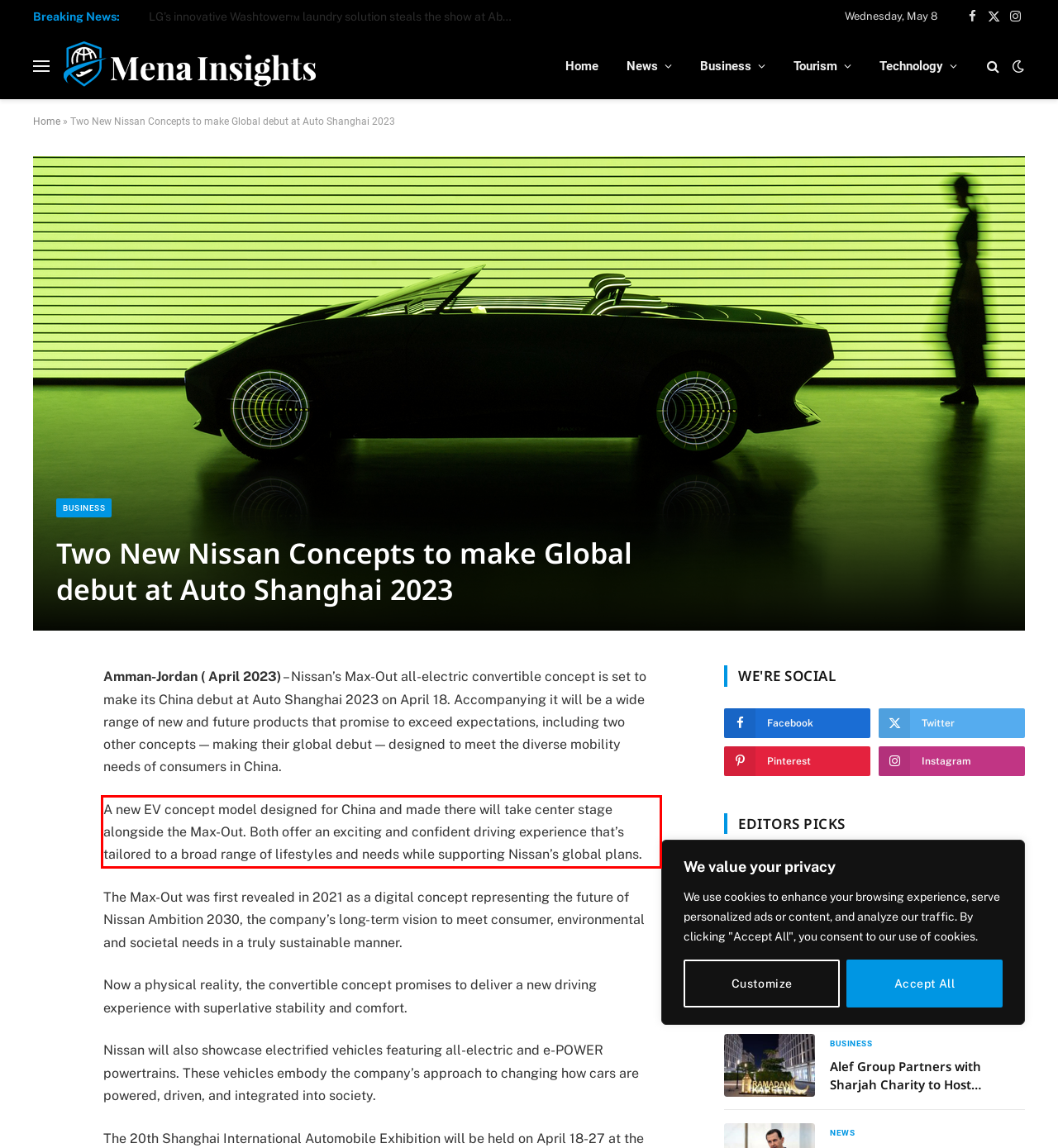Perform OCR on the text inside the red-bordered box in the provided screenshot and output the content.

A new EV concept model designed for China and made there will take center stage alongside the Max-Out. Both offer an exciting and confident driving experience that’s tailored to a broad range of lifestyles and needs while supporting Nissan’s global plans.